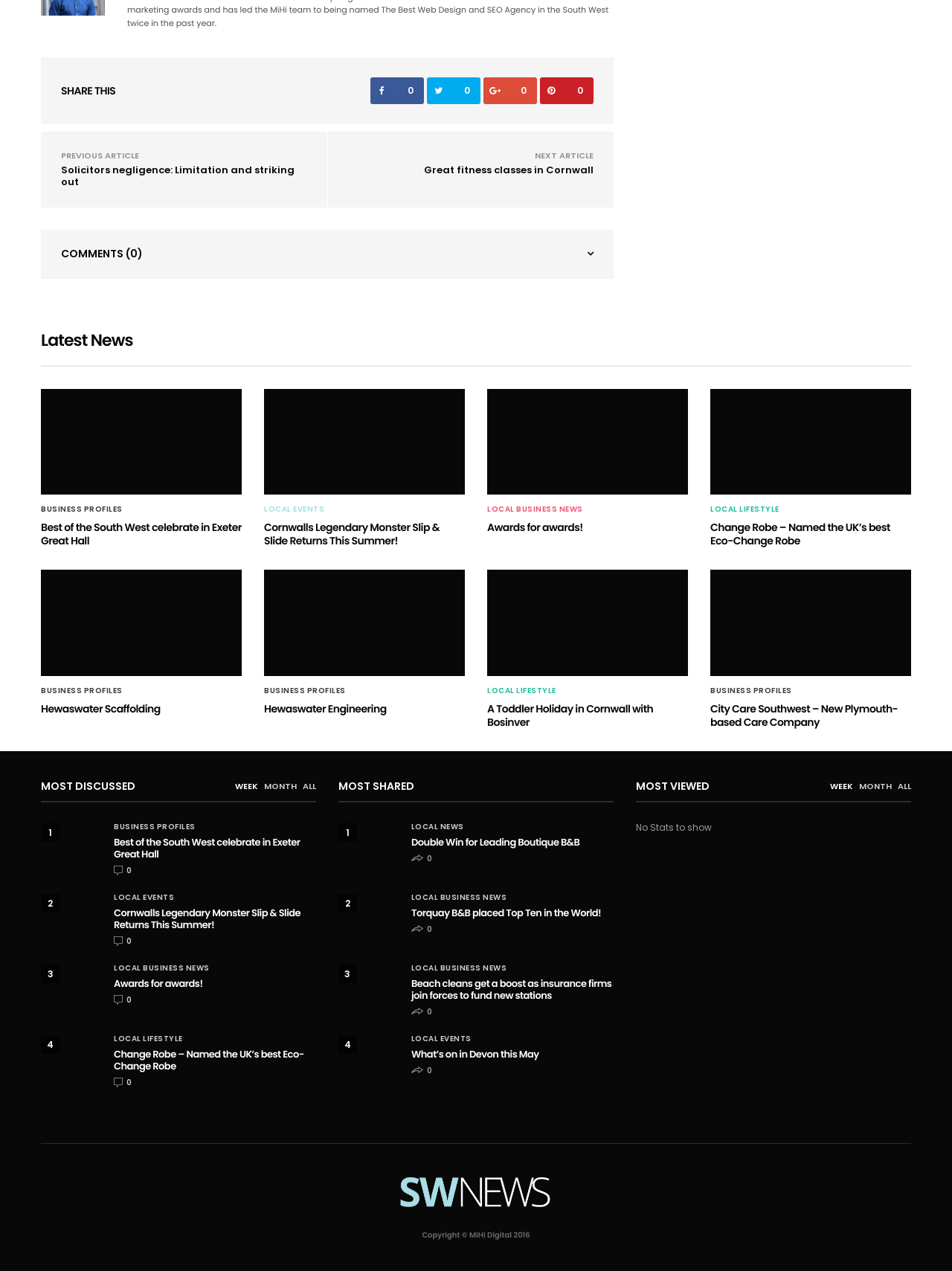Identify the bounding box coordinates of the HTML element based on this description: "title="Hewaswater Scaffolding"".

[0.043, 0.448, 0.254, 0.532]